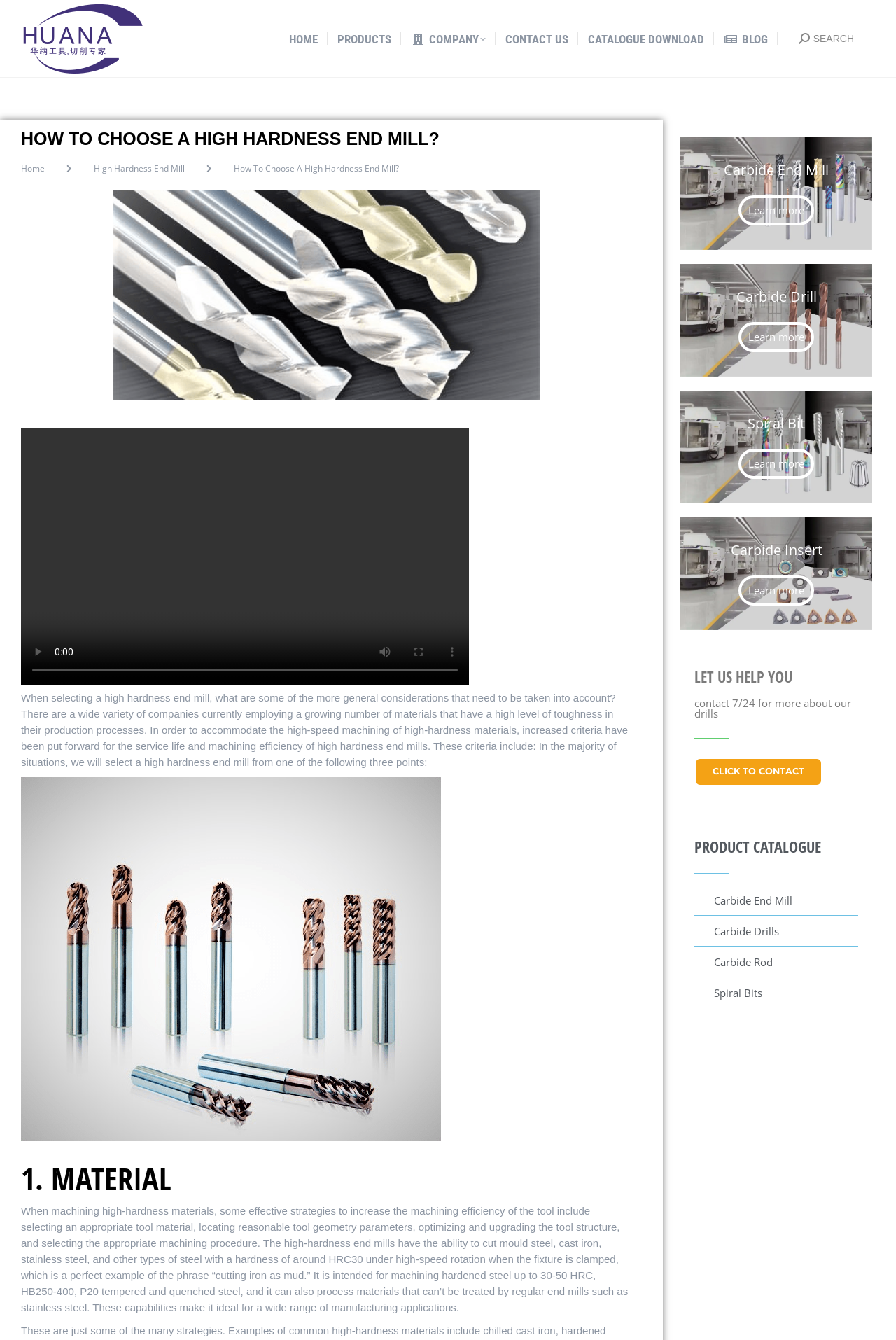Respond to the following query with just one word or a short phrase: 
What is the main topic of this webpage?

Choosing a high hardness end mill